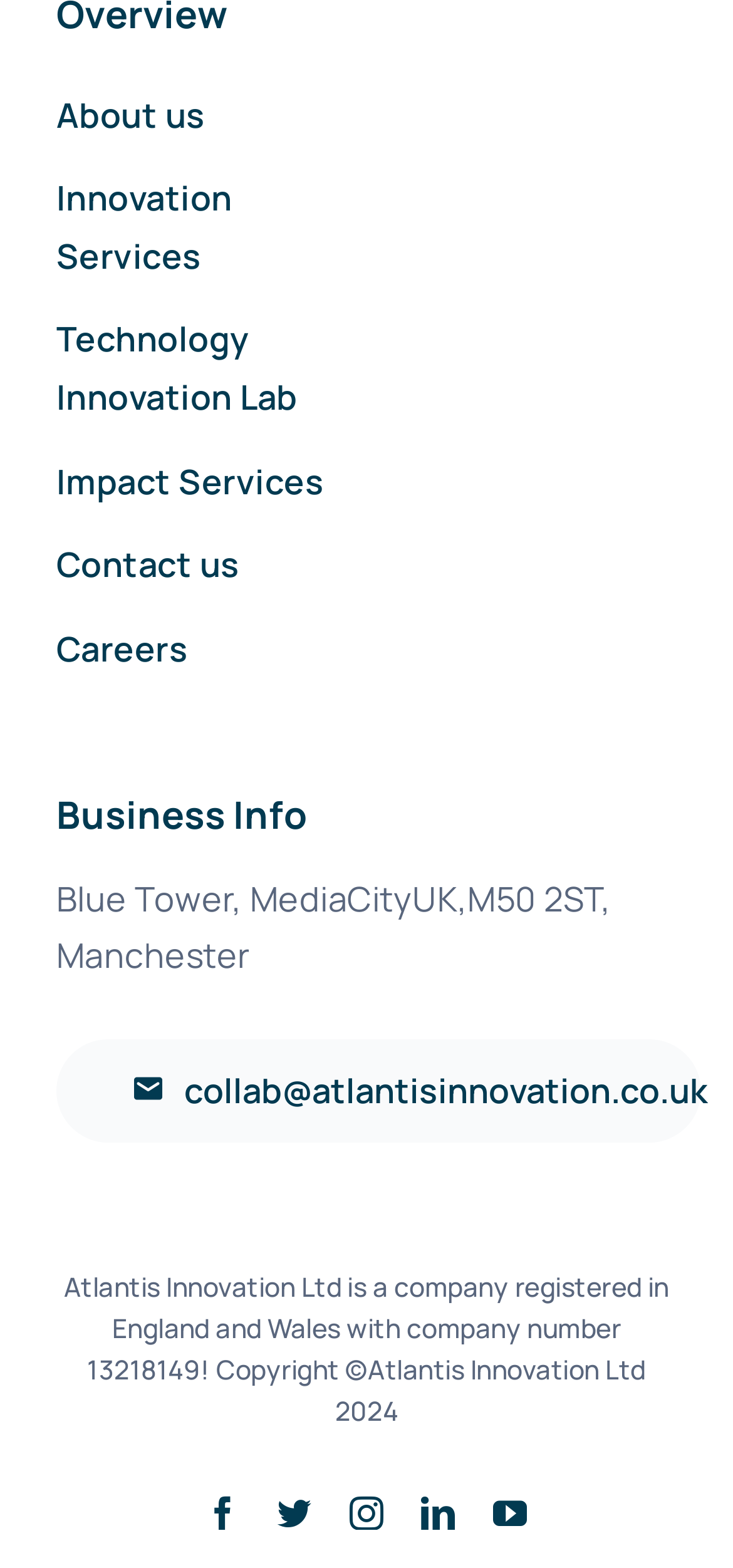Highlight the bounding box coordinates of the element that should be clicked to carry out the following instruction: "Look inside". The coordinates must be given as four float numbers ranging from 0 to 1, i.e., [left, top, right, bottom].

None